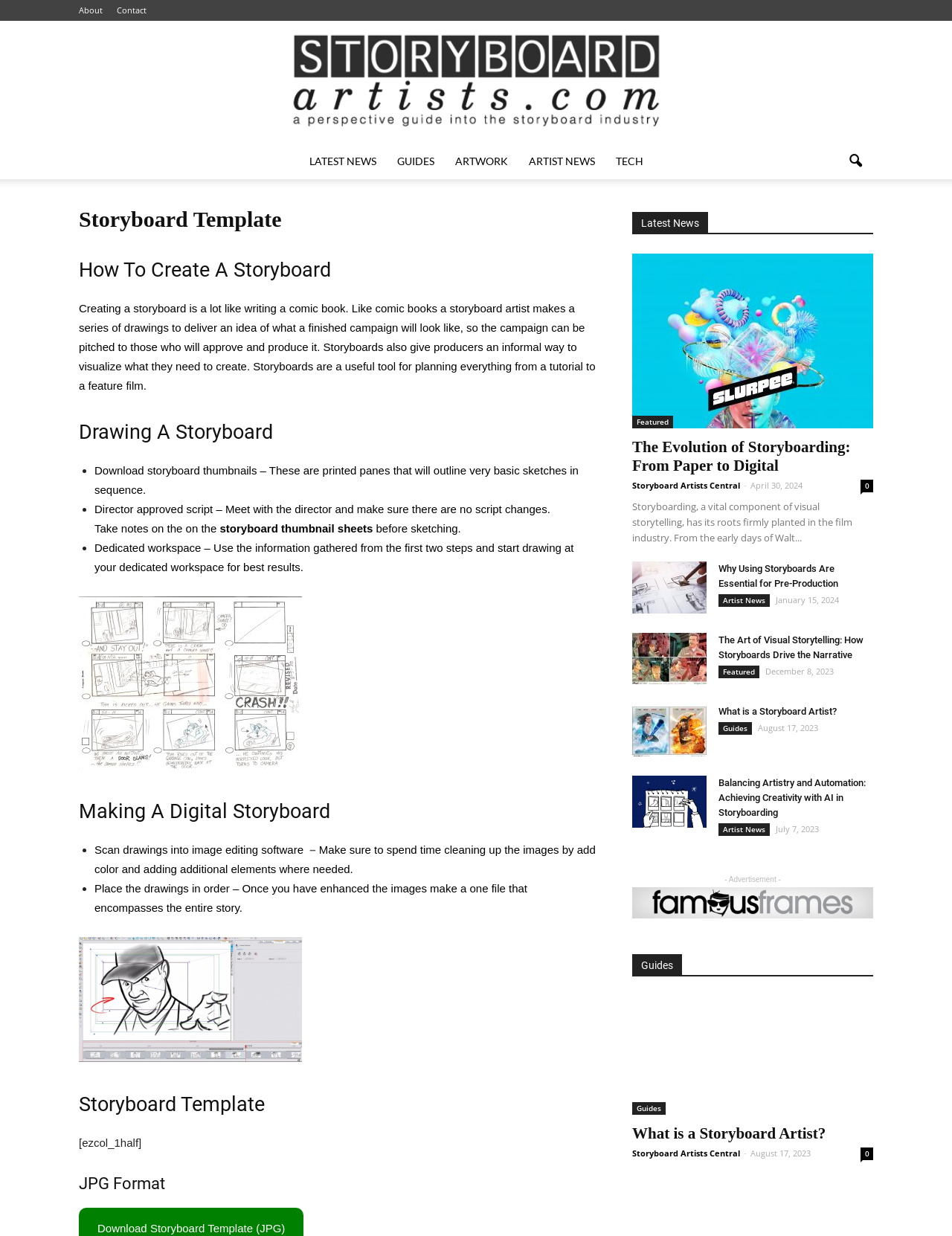Please find and report the bounding box coordinates of the element to click in order to perform the following action: "View the 'Famous Frames artist Slurpee ad' image". The coordinates should be expressed as four float numbers between 0 and 1, in the format [left, top, right, bottom].

[0.664, 0.205, 0.917, 0.347]